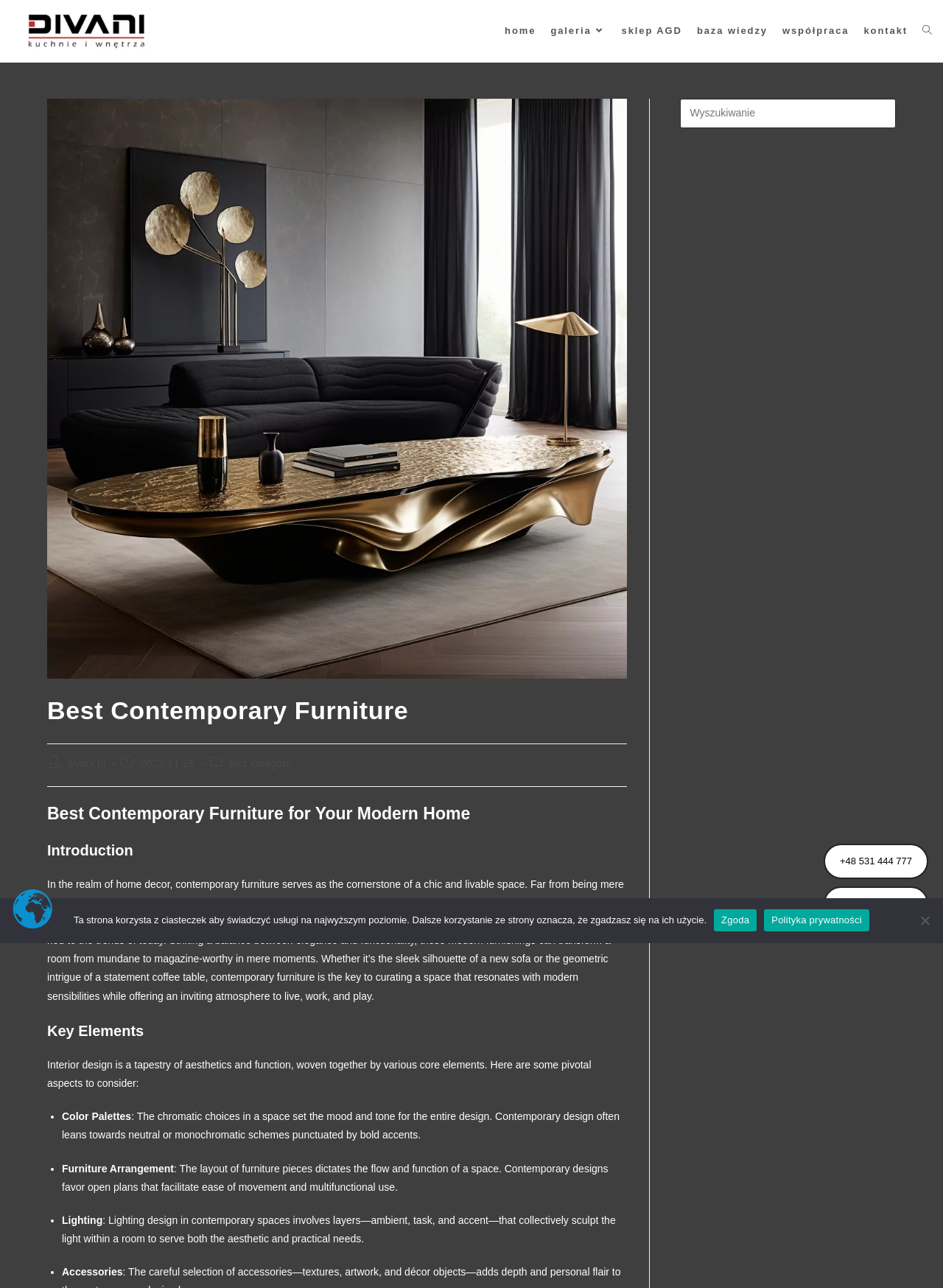Locate the headline of the webpage and generate its content.

Best Contemporary Furniture for Your Modern Home